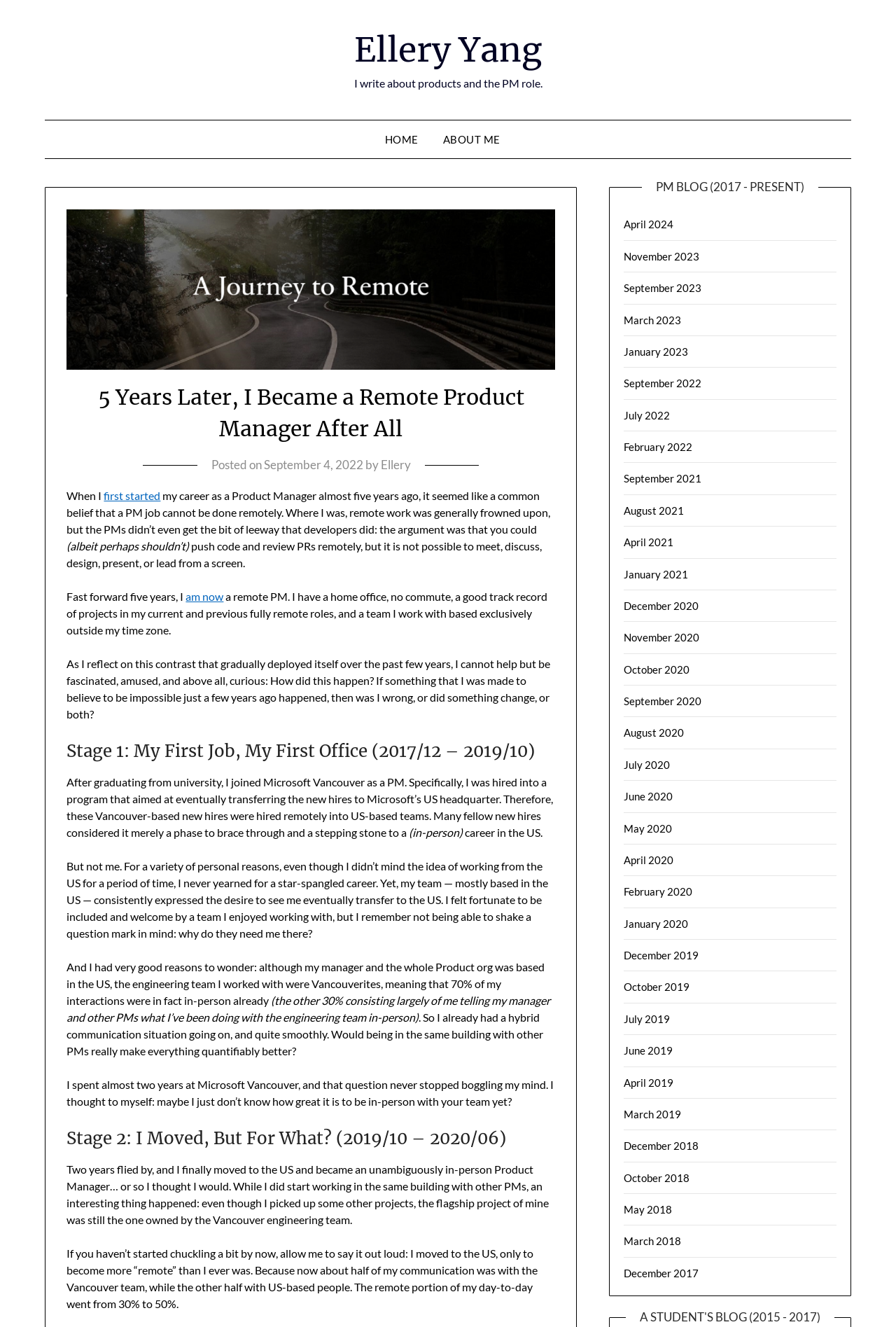Given the webpage screenshot, identify the bounding box of the UI element that matches this description: "October 2018".

[0.696, 0.883, 0.77, 0.892]